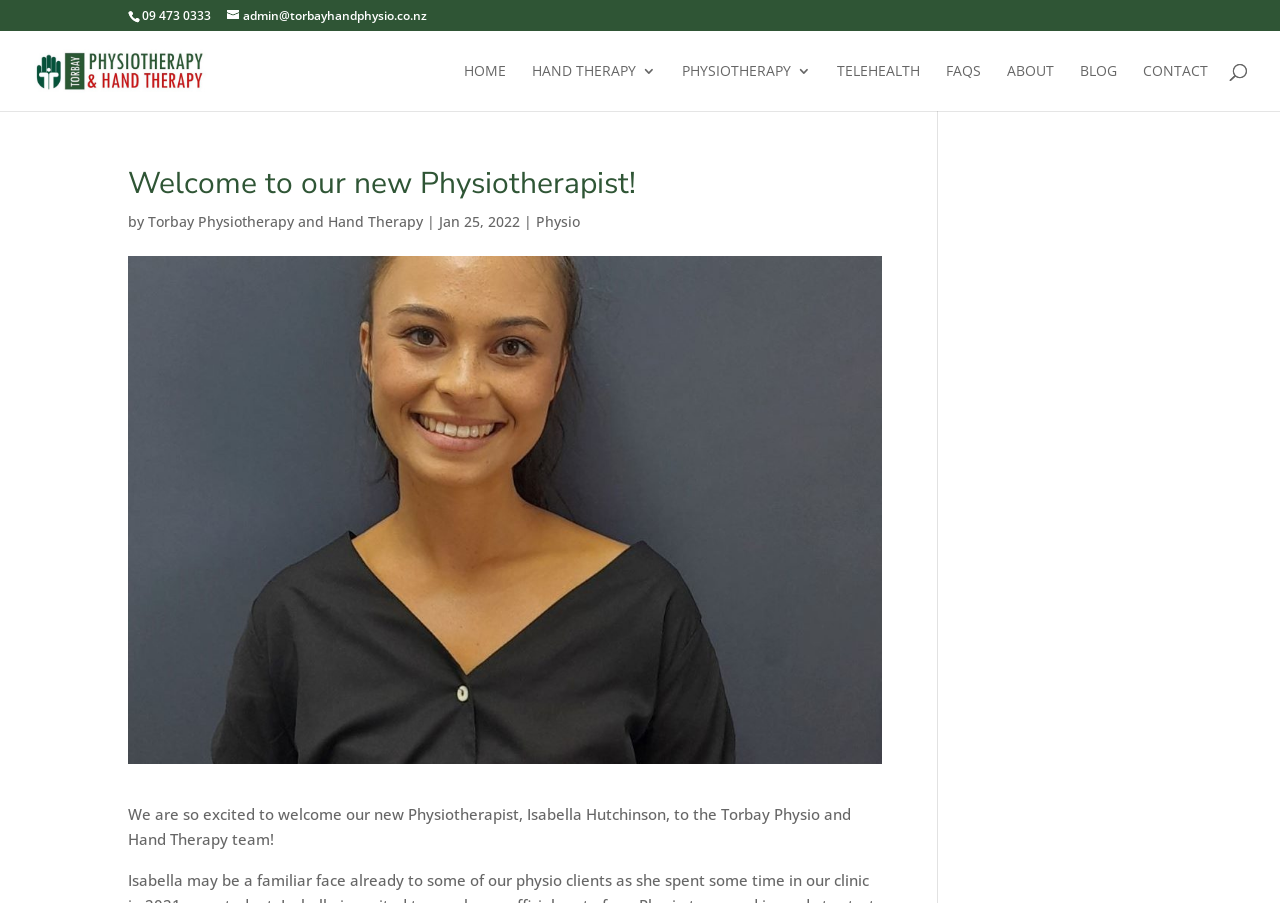What is the name of the new Physiotherapist?
Carefully analyze the image and provide a detailed answer to the question.

I read the introductory text on the webpage, which mentioned that the new Physiotherapist is Isabella Hutchinson.